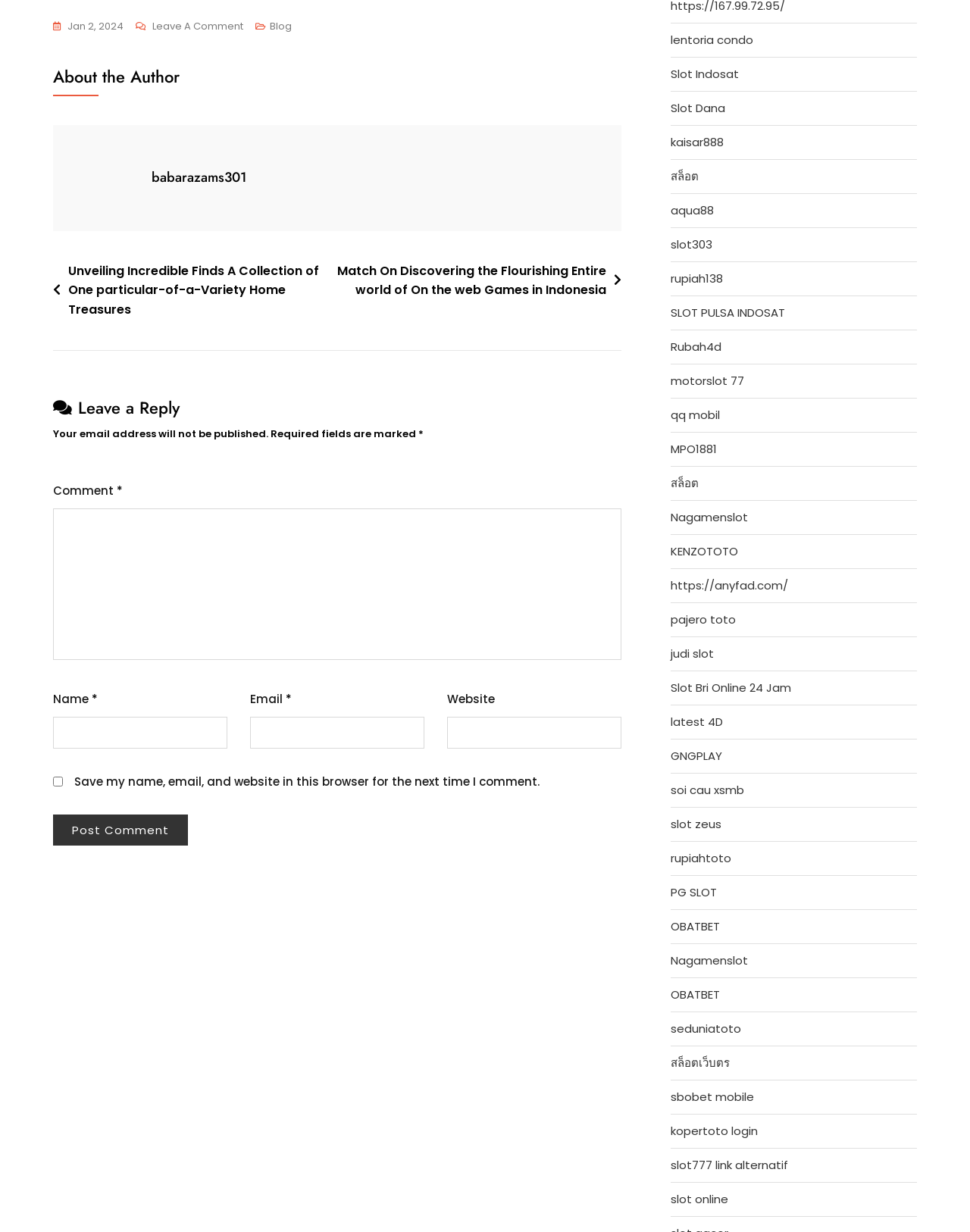Can you look at the image and give a comprehensive answer to the question:
What is the purpose of the text box at the bottom of the page?

The text box at the bottom of the page is for leaving a comment, as indicated by the static text 'Comment' above it and the required fields marked with an asterisk.